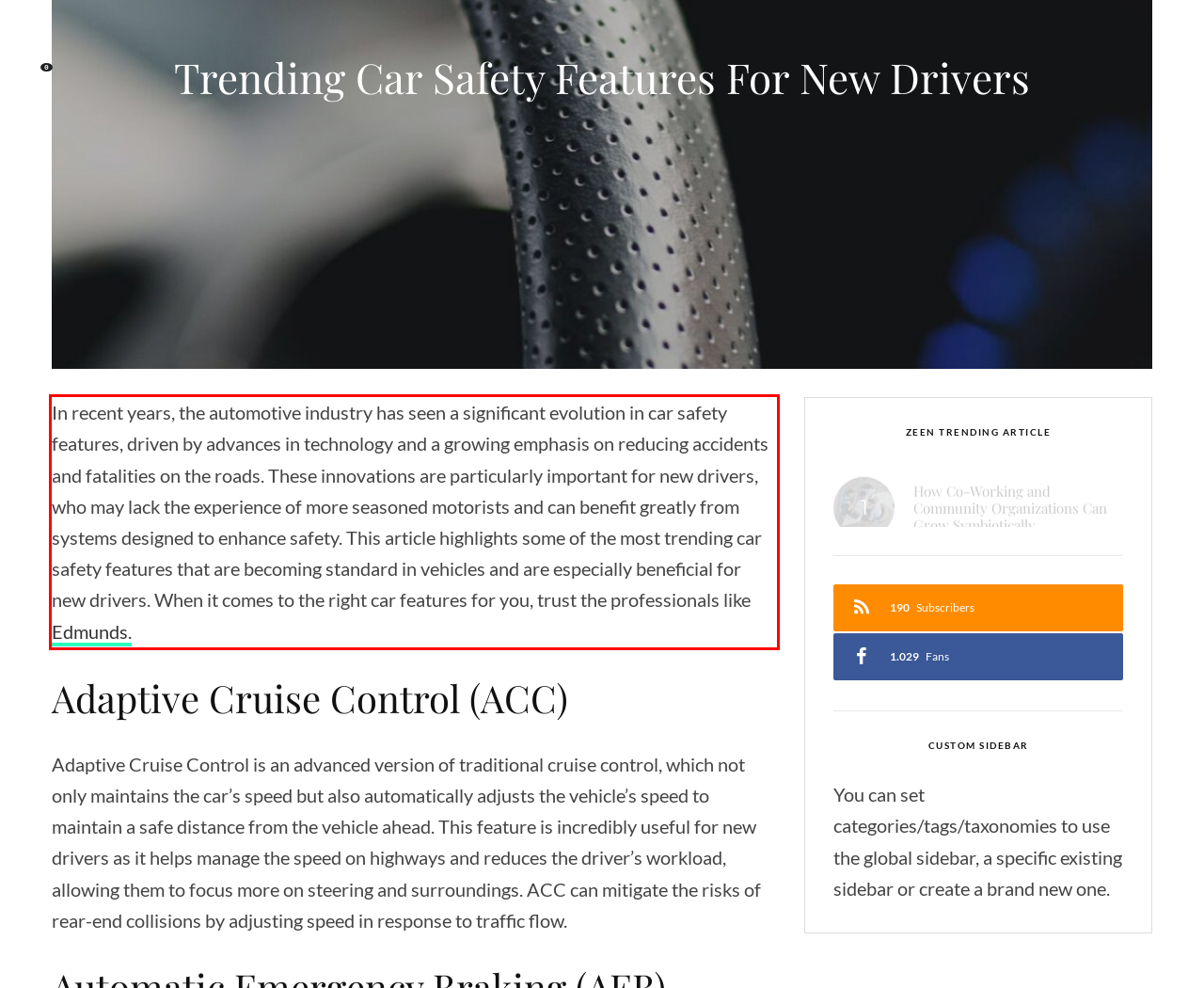Look at the webpage screenshot and recognize the text inside the red bounding box.

In recent years, the automotive industry has seen a significant evolution in car safety features, driven by advances in technology and a growing emphasis on reducing accidents and fatalities on the roads. These innovations are particularly important for new drivers, who may lack the experience of more seasoned motorists and can benefit greatly from systems designed to enhance safety. This article highlights some of the most trending car safety features that are becoming standard in vehicles and are especially beneficial for new drivers. When it comes to the right car features for you, trust the professionals like Edmunds.